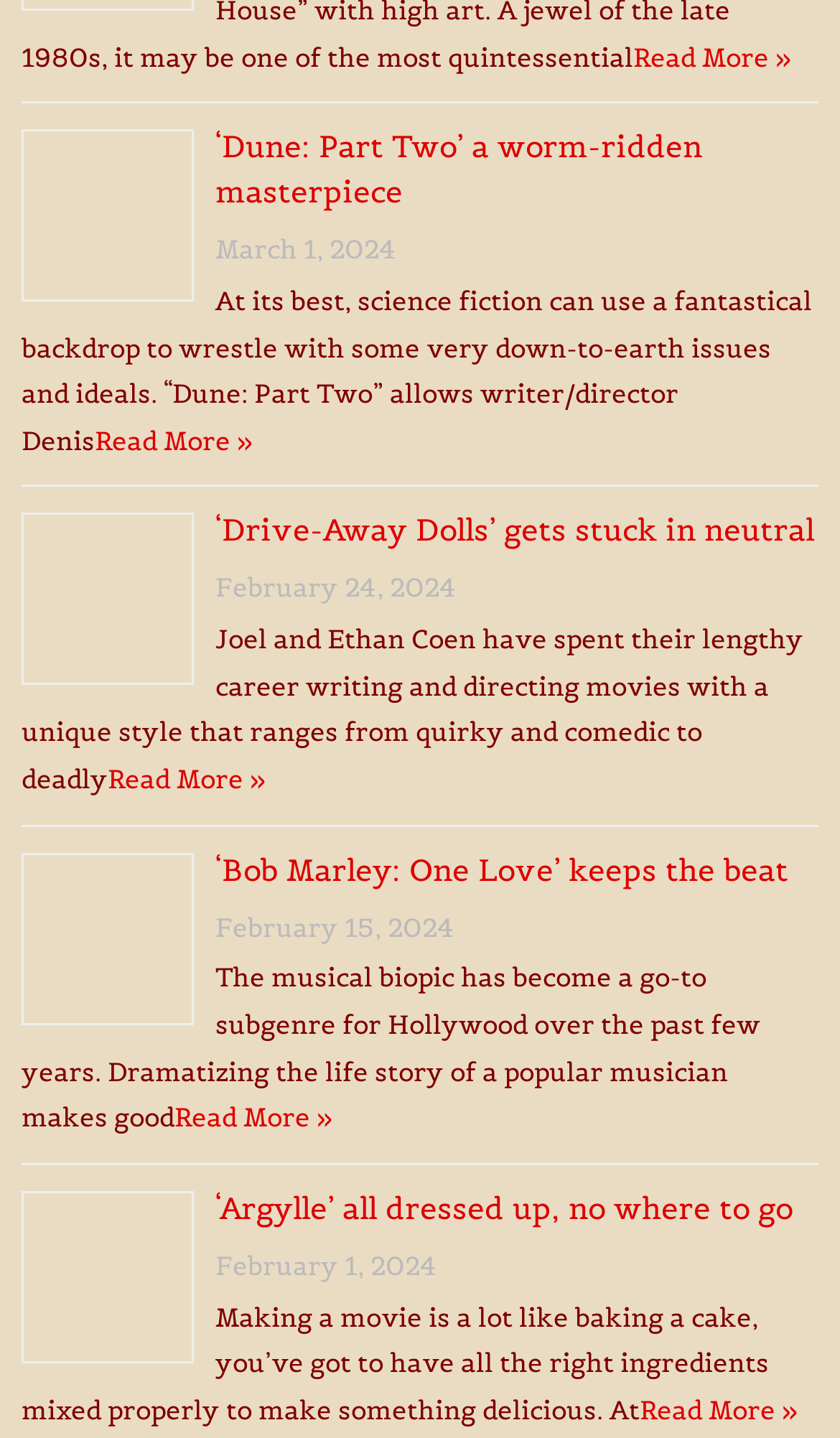Find the bounding box coordinates for the area that must be clicked to perform this action: "Read more about 'Bob Marley: One Love'".

[0.128, 0.53, 0.315, 0.553]